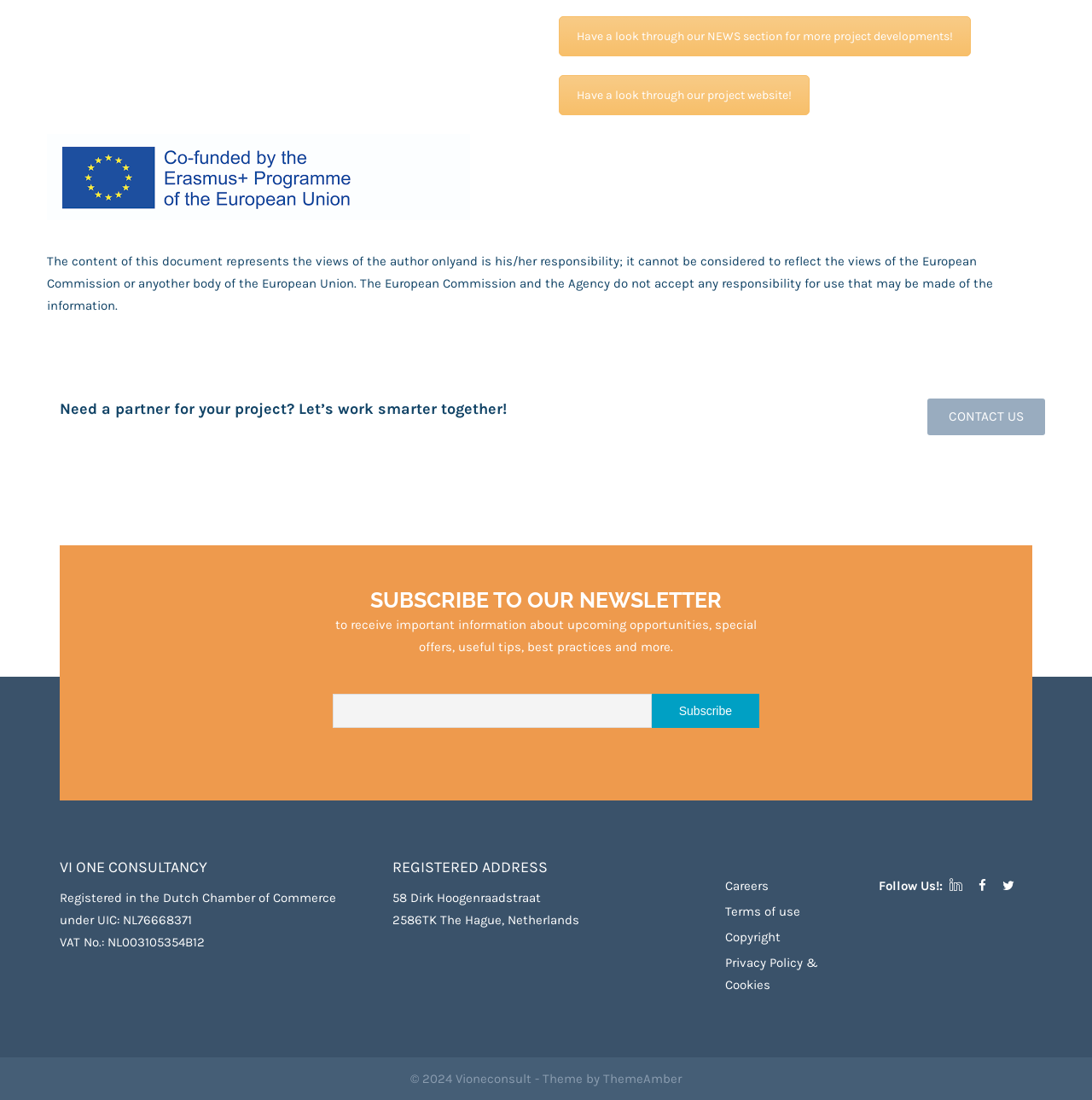Please specify the bounding box coordinates of the region to click in order to perform the following instruction: "Visit the project website".

[0.512, 0.068, 0.741, 0.105]